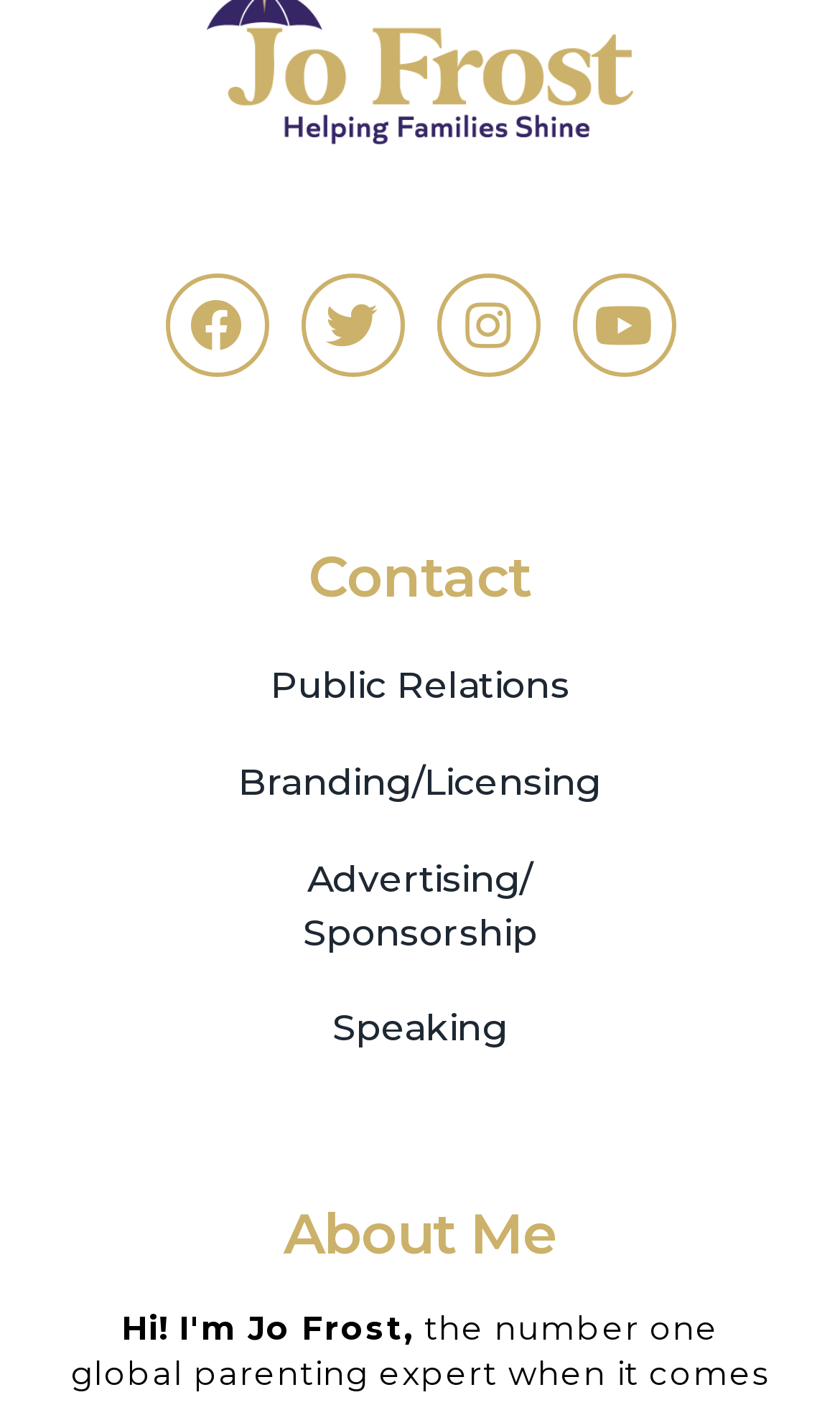Can you find the bounding box coordinates for the element to click on to achieve the instruction: "Check Instagram profile"?

[0.519, 0.195, 0.642, 0.269]